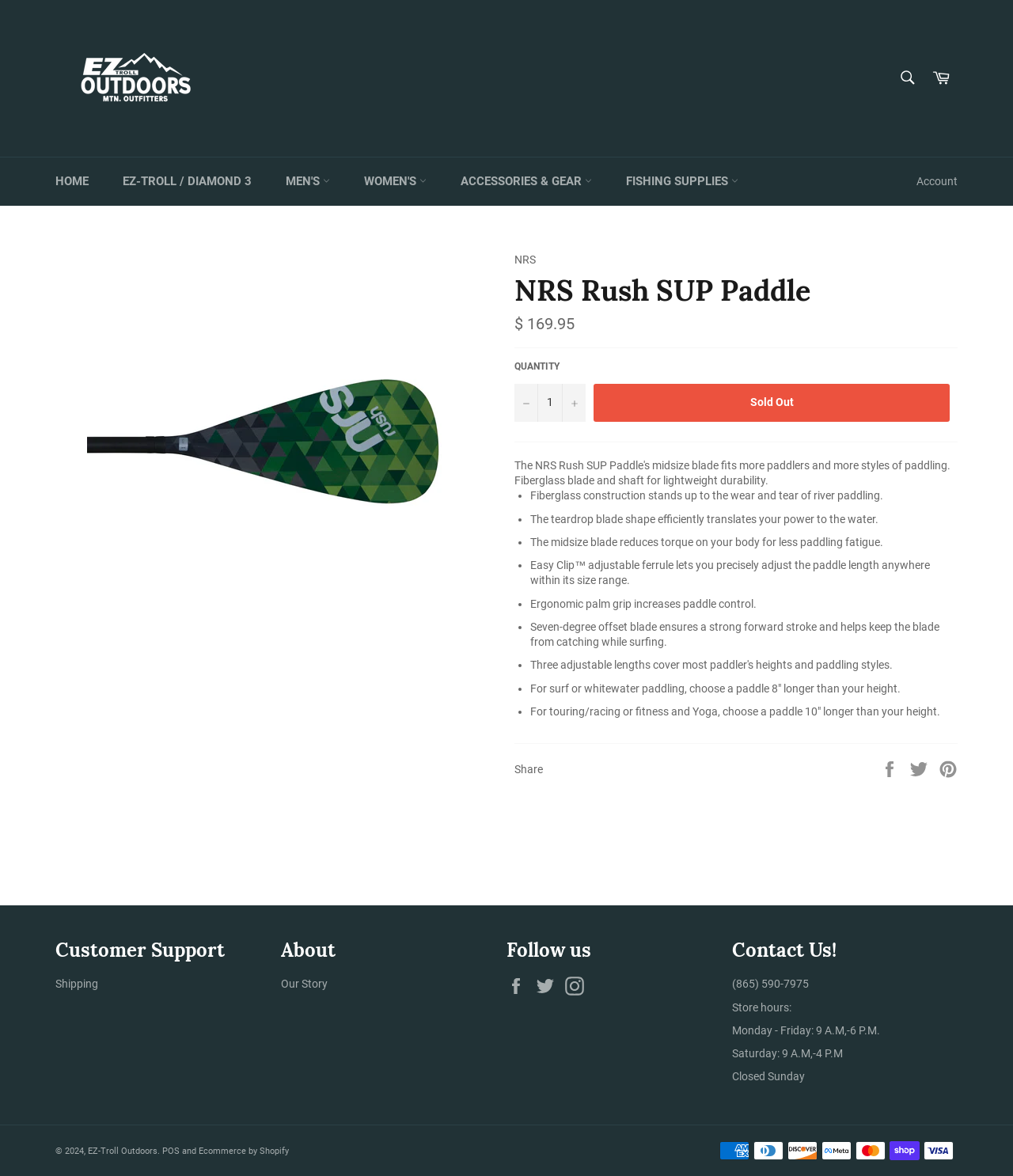Illustrate the webpage's structure and main components comprehensively.

The webpage is about the NRS Rush SUP Paddle, a product sold by EZ-Troll Outdoors. At the top of the page, there is a navigation bar with links to the homepage, various categories such as men's and women's sections, accessories, and fishing supplies. On the top right, there is a search bar and a cart link.

Below the navigation bar, there is a main section that displays the product information. The product image is on the left, and on the right, there is a heading with the product name, followed by the regular price of $169.95. Underneath, there is a quantity selector with buttons to increase or decrease the quantity.

Below the quantity selector, there is a list of product features, including fiberglass construction, teardrop blade shape, midsize blade, and ergonomic palm grip. Each feature is marked with a bullet point.

Further down, there is a section with social media links to share the product on Facebook, Twitter, and Pinterest.

At the bottom of the page, there is a customer support section with links to shipping information, about the company, and contact information, including phone number, store hours, and social media links. There is also a copyright notice and a mention of the website's POS and e-commerce platform.

Throughout the page, there are several images, including the product image, social media icons, and payment method logos such as American Express and Diners Club.